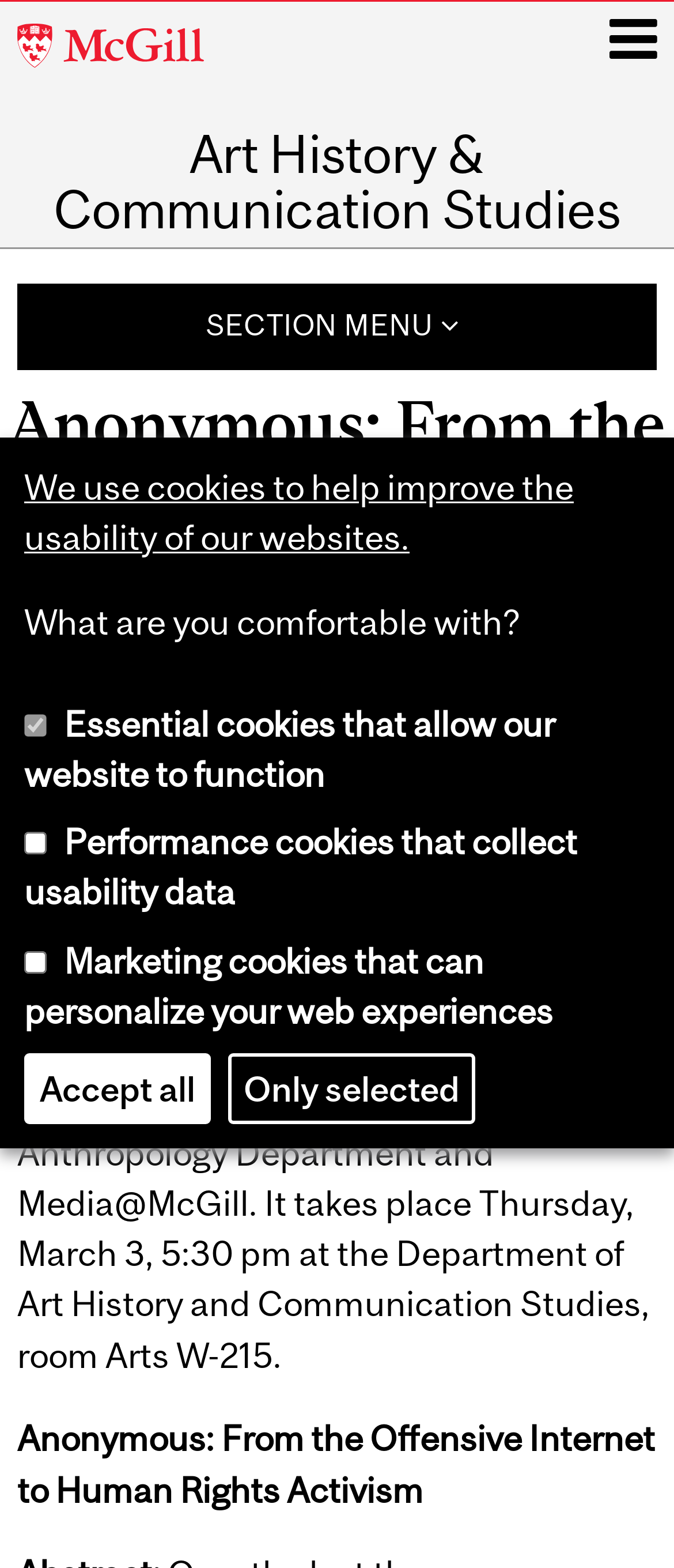Use the details in the image to answer the question thoroughly: 
What time does the event start?

The webpage states that the event takes place on Thursday, March 3, at 5:30 pm.